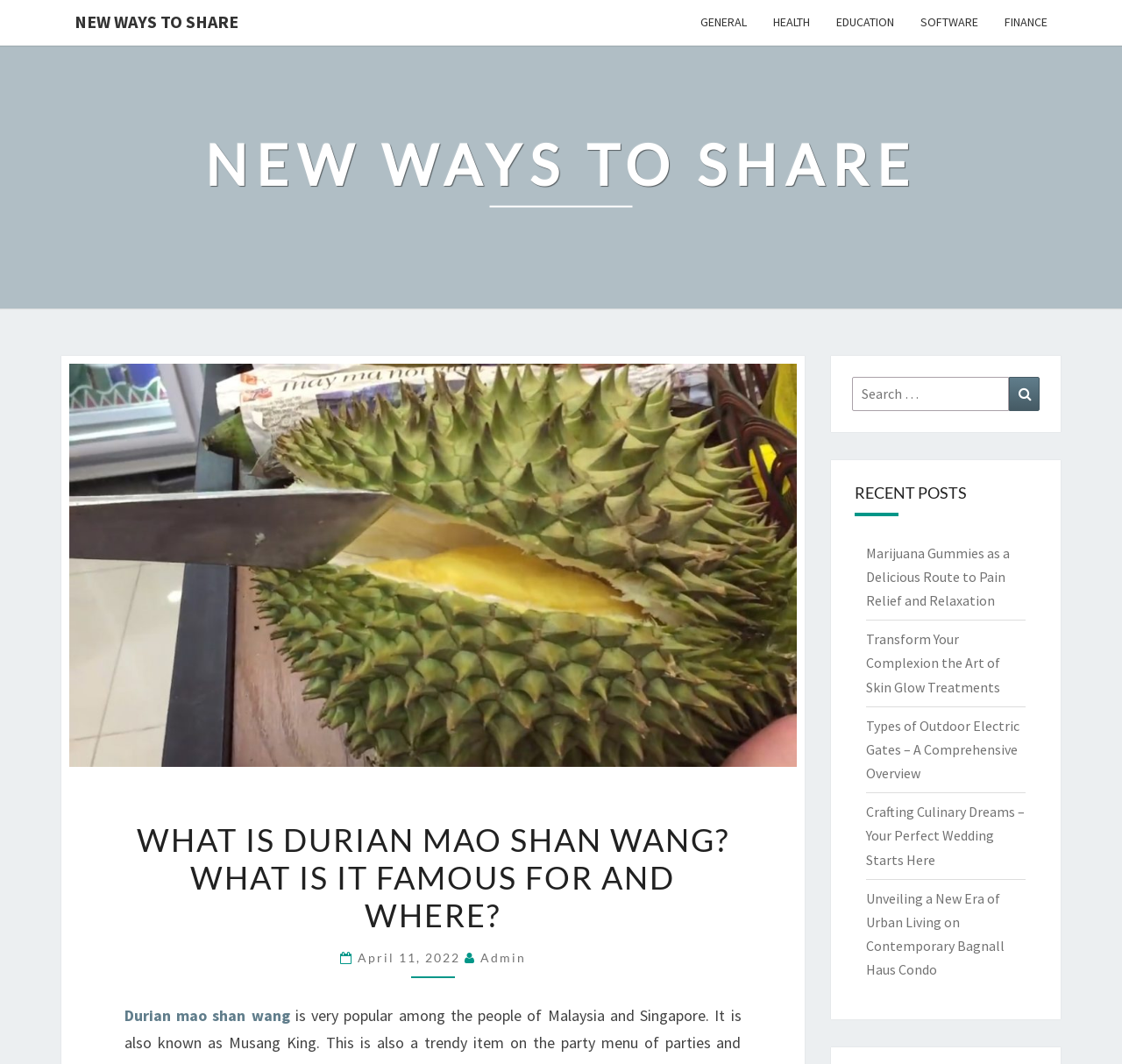Please determine the bounding box coordinates of the clickable area required to carry out the following instruction: "Learn about 'Durian mao shan wang'". The coordinates must be four float numbers between 0 and 1, represented as [left, top, right, bottom].

[0.111, 0.945, 0.258, 0.964]